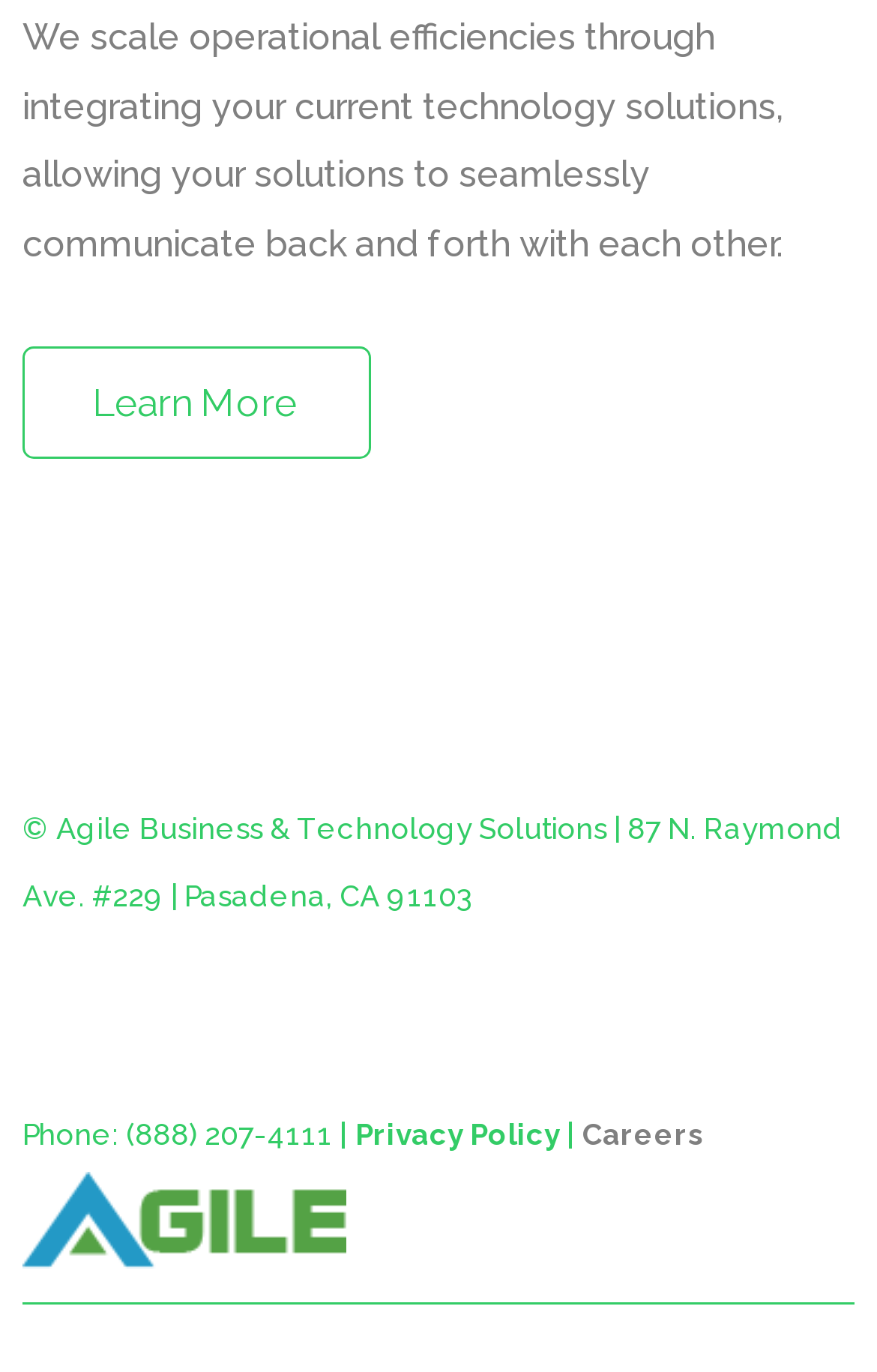Where is the company located?
Provide an in-depth answer to the question, covering all aspects.

I found the company's location by looking at the StaticText element at the bottom of the page, which contains the address '87 N. Raymond Ave. #229 | Pasadena, CA 91103'.